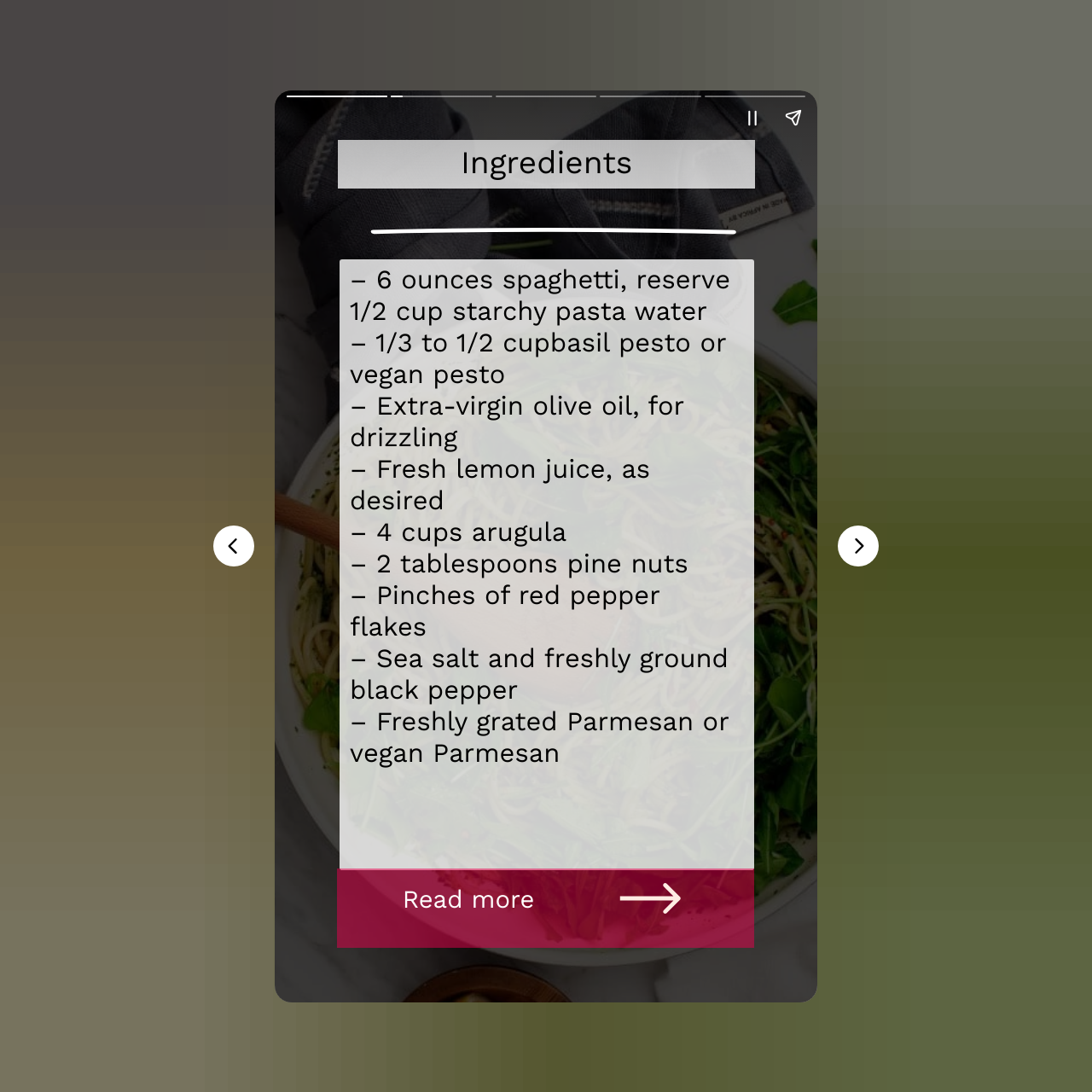How many cups of arugula are required?
Provide a well-explained and detailed answer to the question.

The StaticText element with the content '– 4 cups arugula' indicates that 4 cups of arugula are required for the recipe.